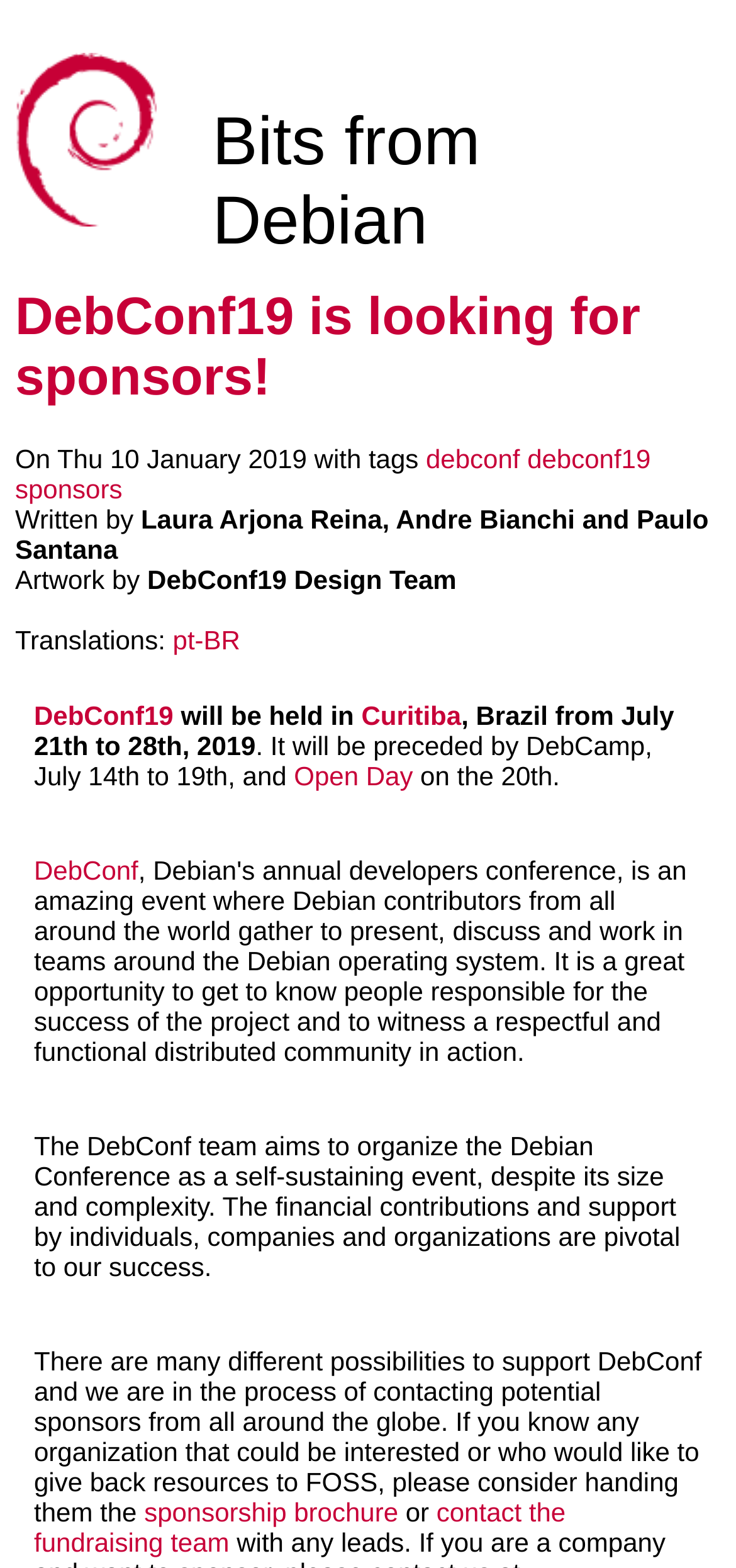Respond to the question below with a single word or phrase:
What is the purpose of DebConf19?

To organize the Debian Conference